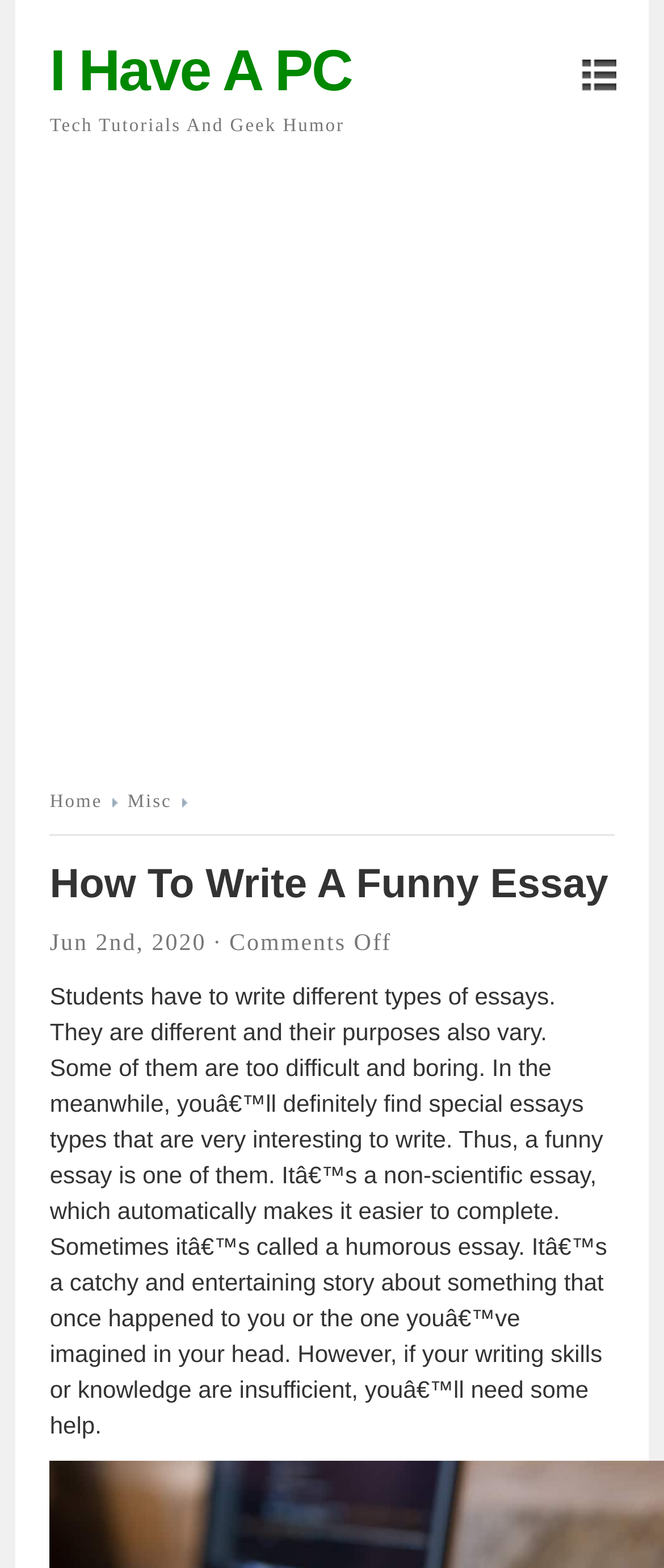Please provide a comprehensive response to the question based on the details in the image: When was the article published?

The webpage shows the date 'Jun 2nd, 2020' which indicates when the article was published.